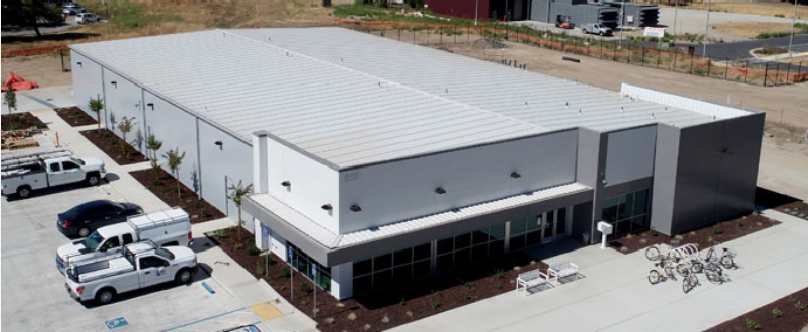Generate an elaborate caption that covers all aspects of the image.

The image showcases the exterior of the Advanced Manufacturing Laboratory (AML) located at the Livermore Valley Open Campus. This newly constructed facility, completed in early FY 2019, spans 14,000 square feet and is designed for cutting-edge research and collaborations in additive manufacturing. The building features a modern architectural design with a flat roof and large windows, allowing for ample natural light. Surrounded by a landscaped area, the laboratory is equipped with advanced machines and equipment for chemical work, materials characterization, and metrology. The AML aims to enhance research capabilities and foster innovative partnerships between LLNL scientists and both academic and industrial communities, ultimately contributing to advancements in manufacturing technology and strengthening U.S. economic competitiveness.